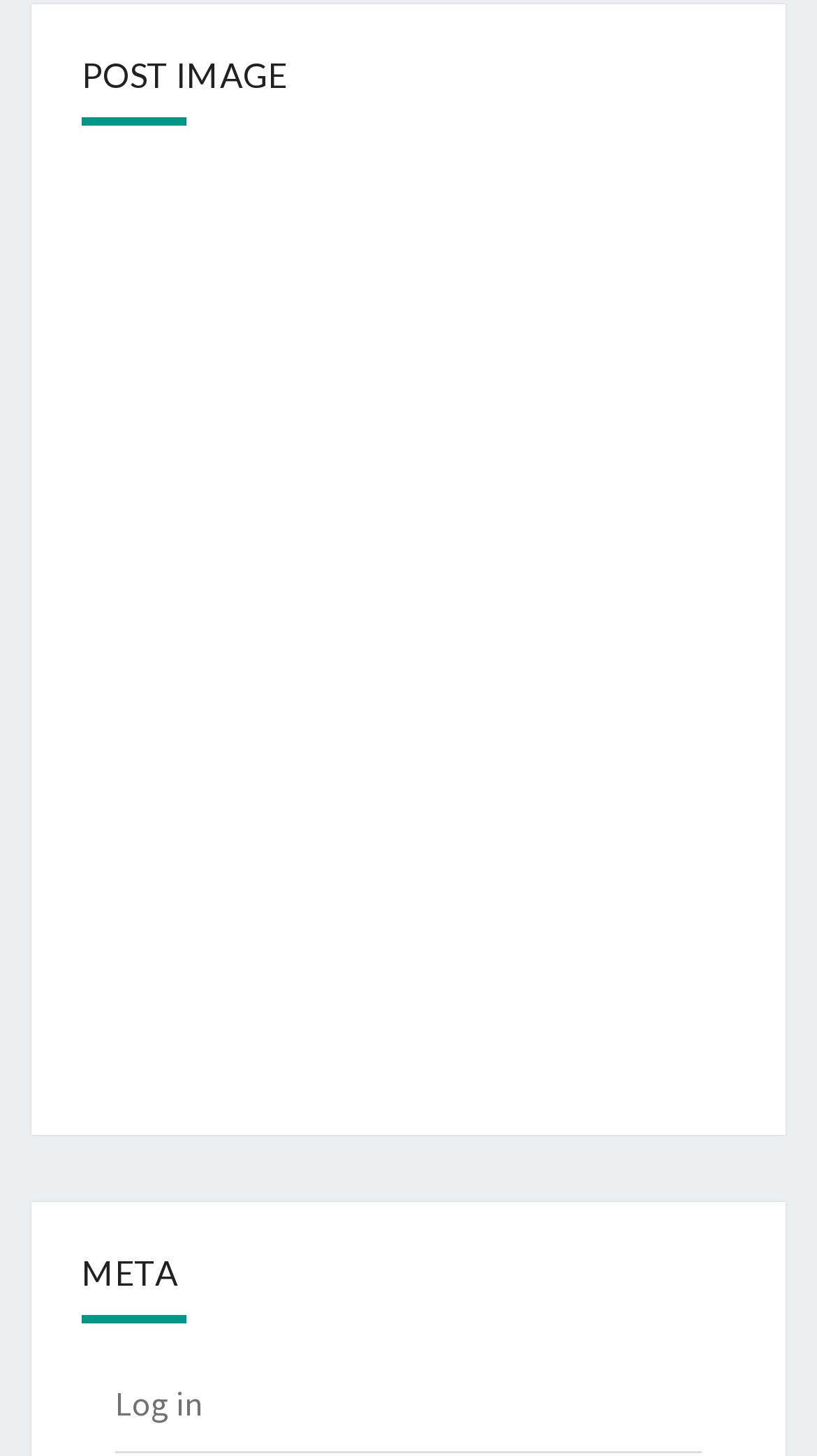Use the details in the image to answer the question thoroughly: 
What is the topic of the first image?

The first image is located at the top-left corner of the webpage, and it has a link with the text 'car loan' and an image with the same description. Therefore, the topic of the first image is 'car loan'.